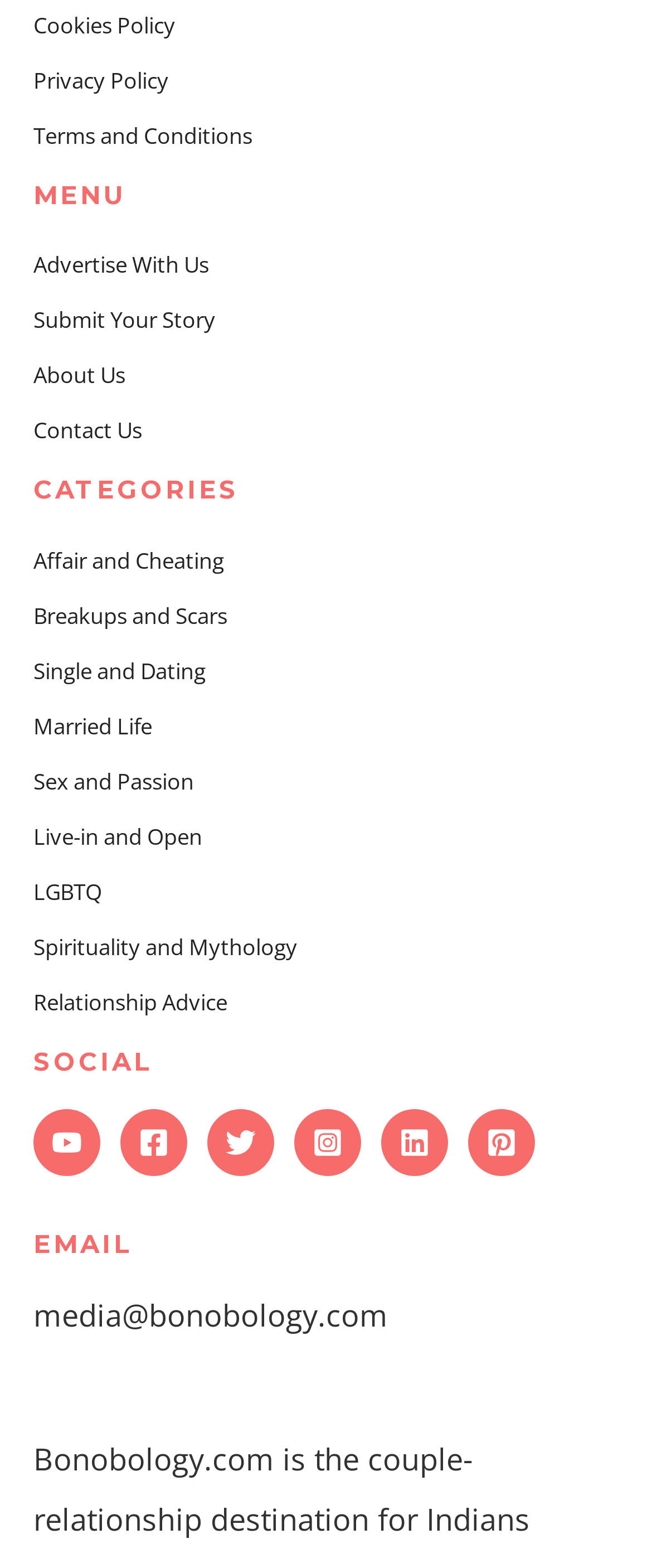Please find the bounding box coordinates of the clickable region needed to complete the following instruction: "Visit About Us". The bounding box coordinates must consist of four float numbers between 0 and 1, i.e., [left, top, right, bottom].

[0.051, 0.23, 0.192, 0.249]